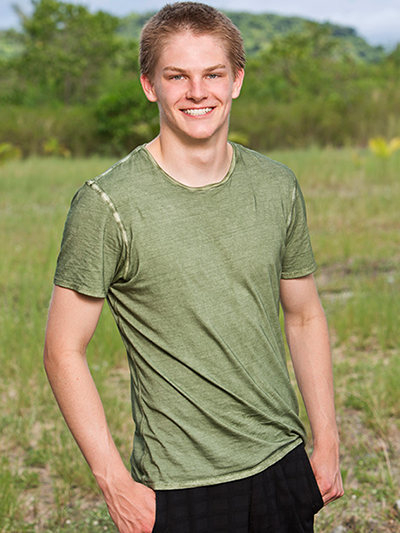What is the man's facial expression? From the image, respond with a single word or brief phrase.

Smiling